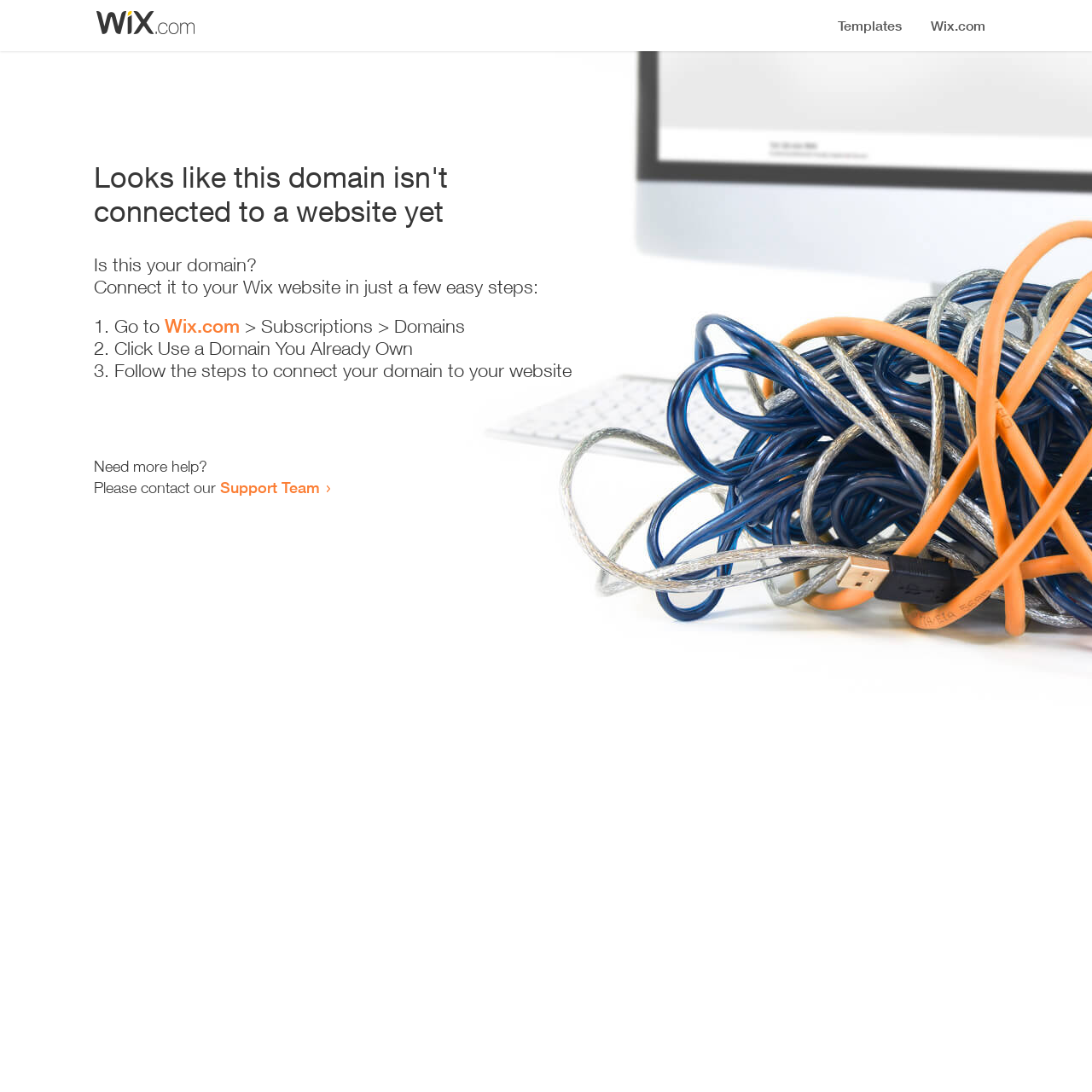Can you extract the primary headline text from the webpage?

Looks like this domain isn't
connected to a website yet